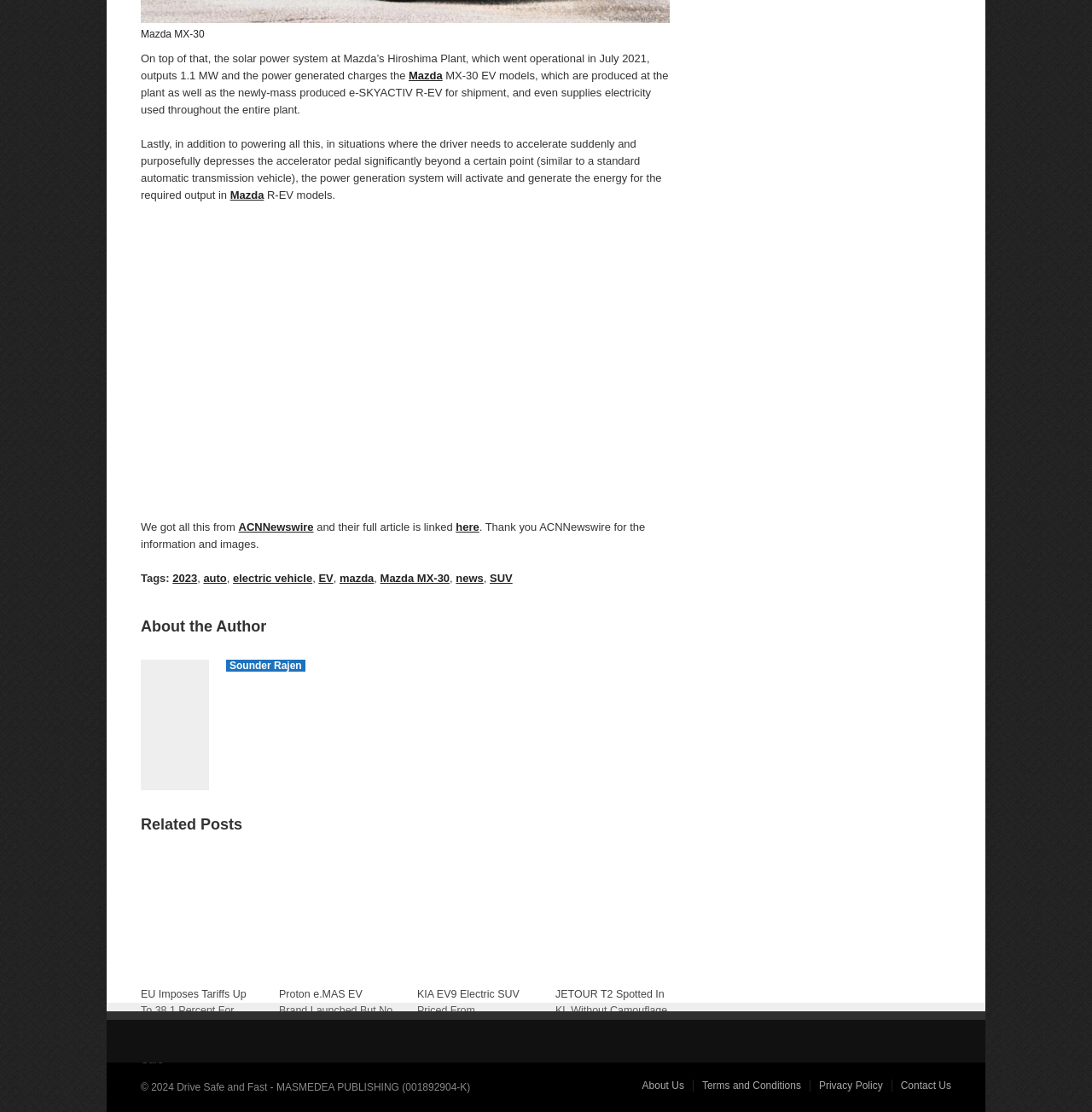Identify the bounding box coordinates of the specific part of the webpage to click to complete this instruction: "Visit the website of ACNNewswire".

[0.218, 0.468, 0.287, 0.48]